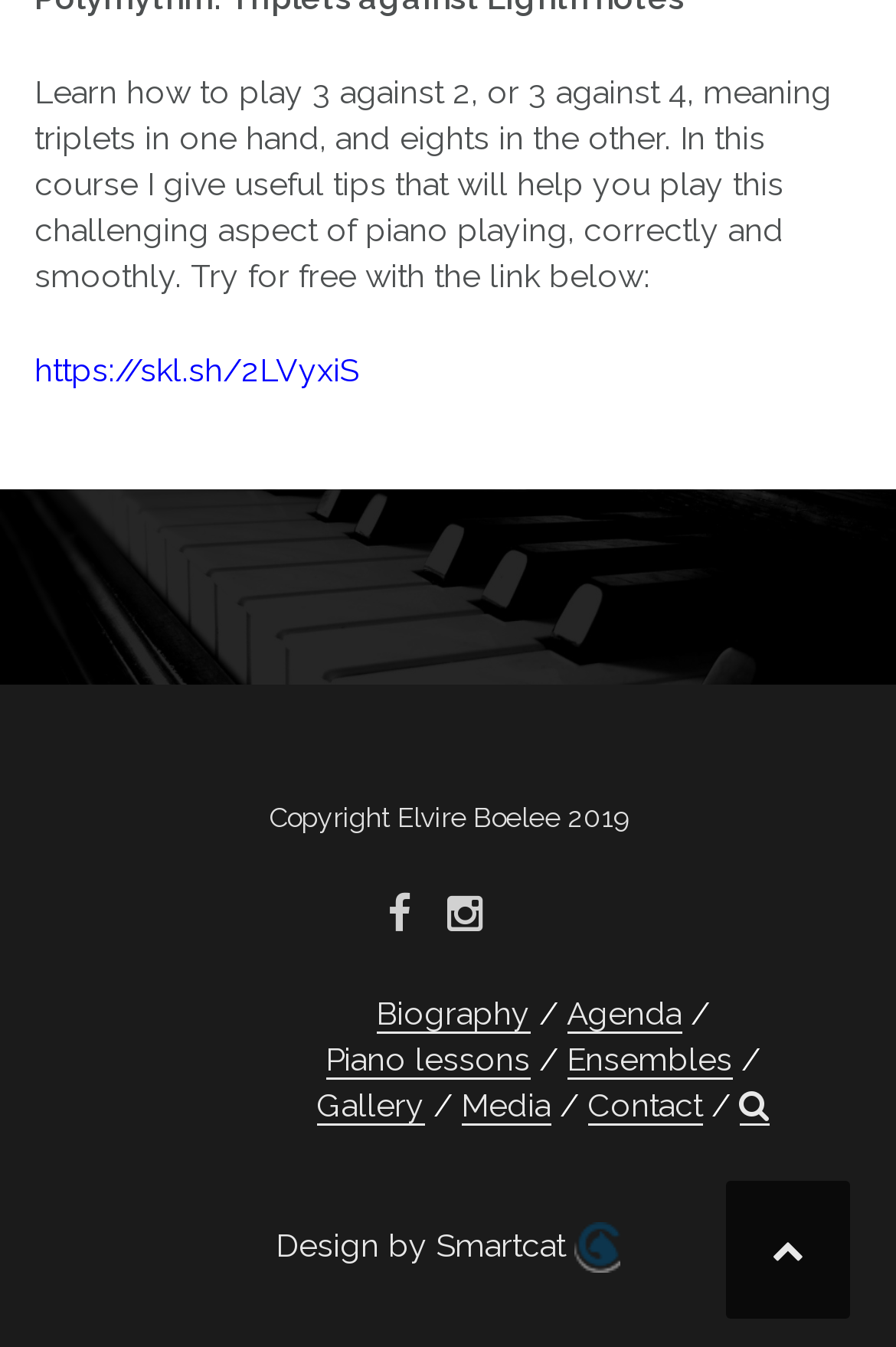How many links are there in the footer?
Based on the image, give a one-word or short phrase answer.

7